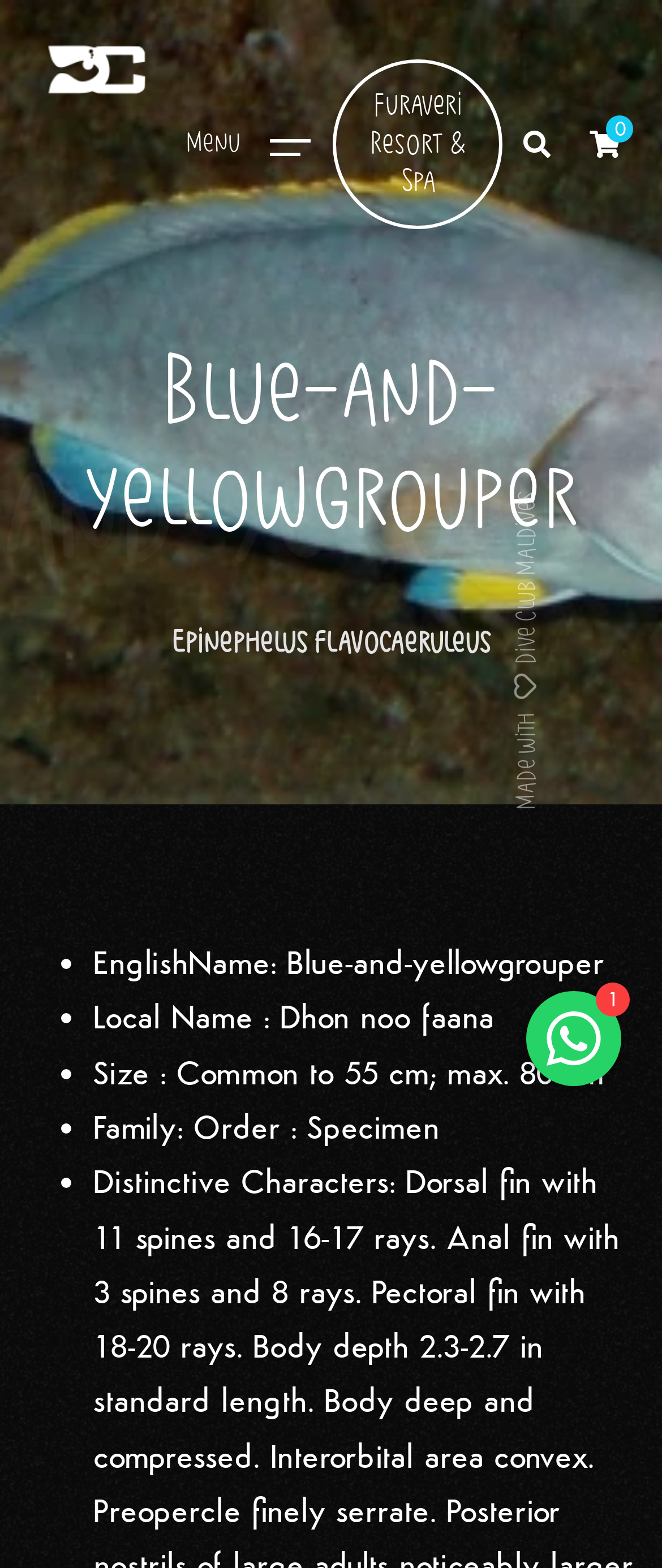Give a short answer using one word or phrase for the question:
What is the local name of the Blue-and-yellowgrouper fish?

Dhon noo faana